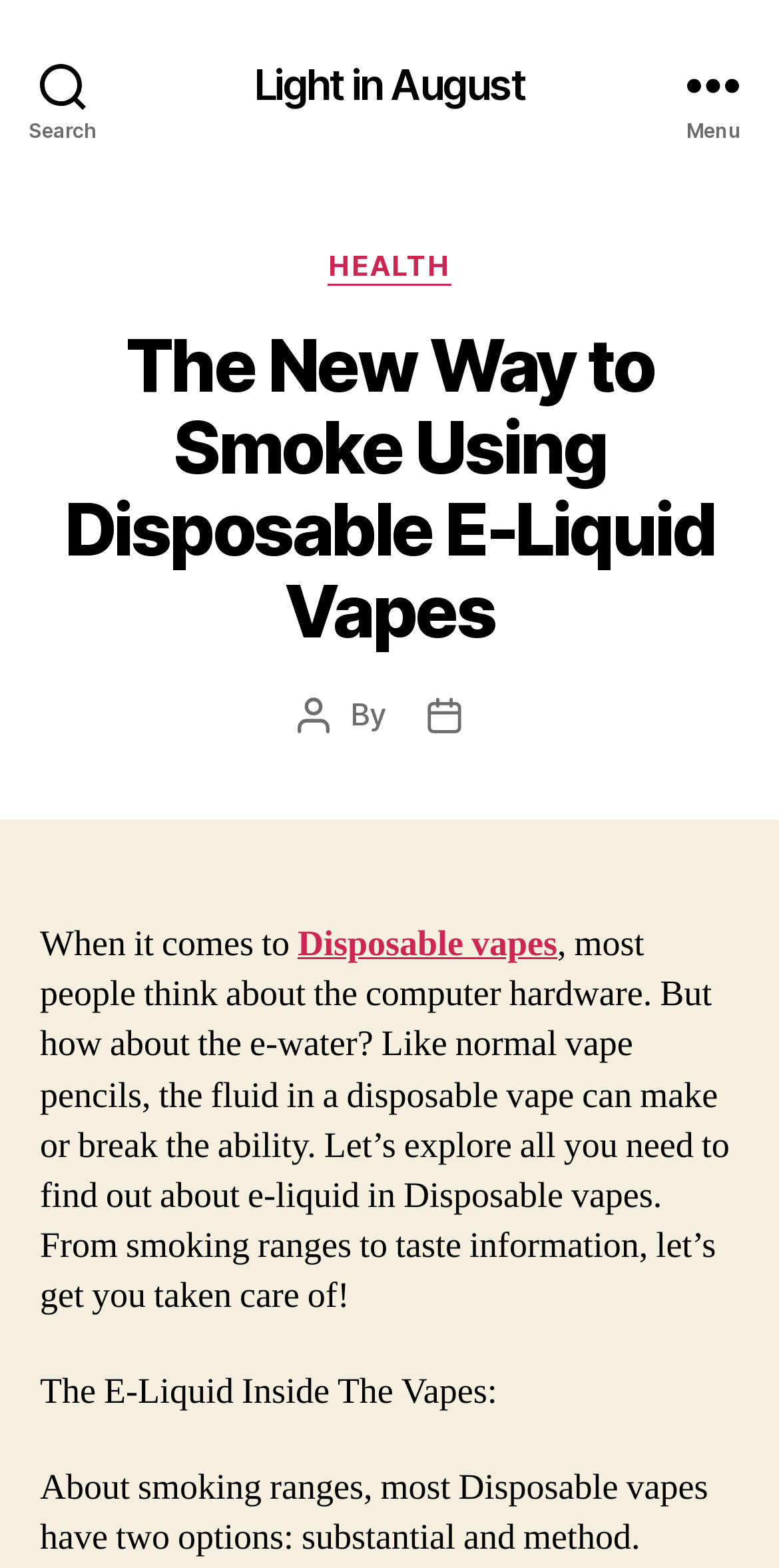What is the focus of the webpage's content?
Answer the question with a single word or phrase by looking at the picture.

E-liquid in disposable vapes